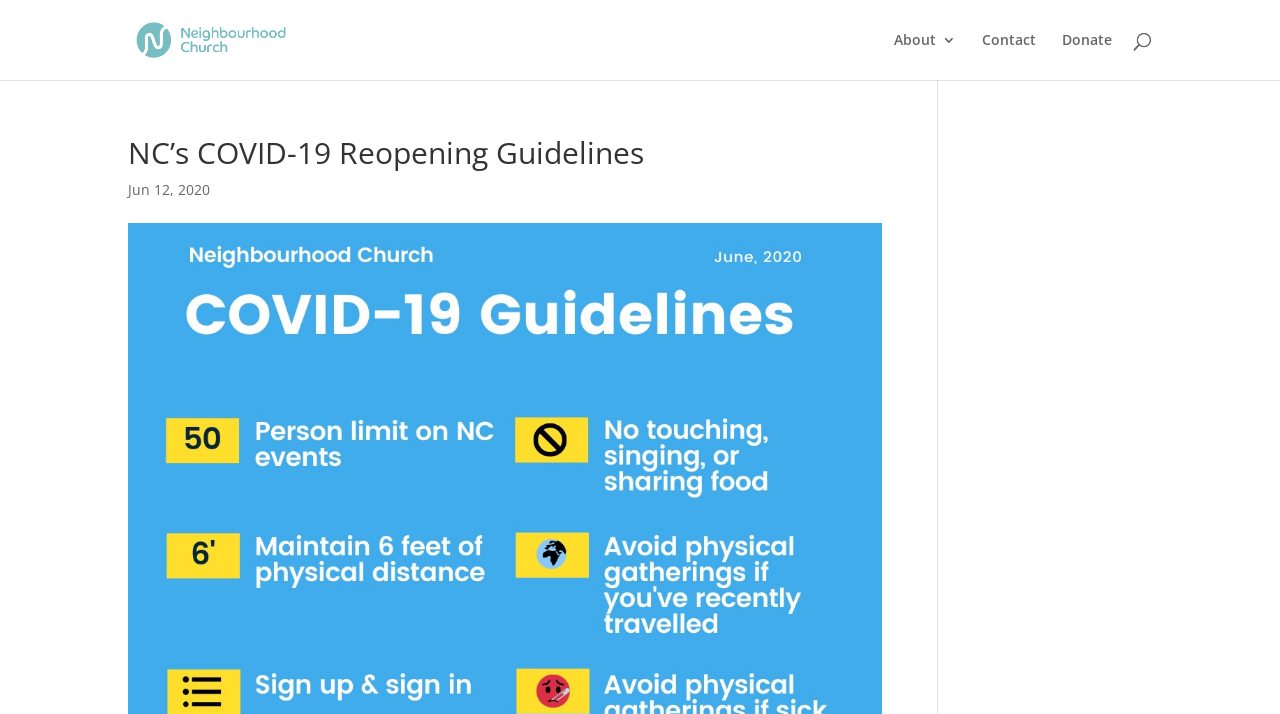Give the bounding box coordinates for this UI element: "alt="Neighbourhood Church"". The coordinates should be four float numbers between 0 and 1, arranged as [left, top, right, bottom].

[0.103, 0.04, 0.278, 0.067]